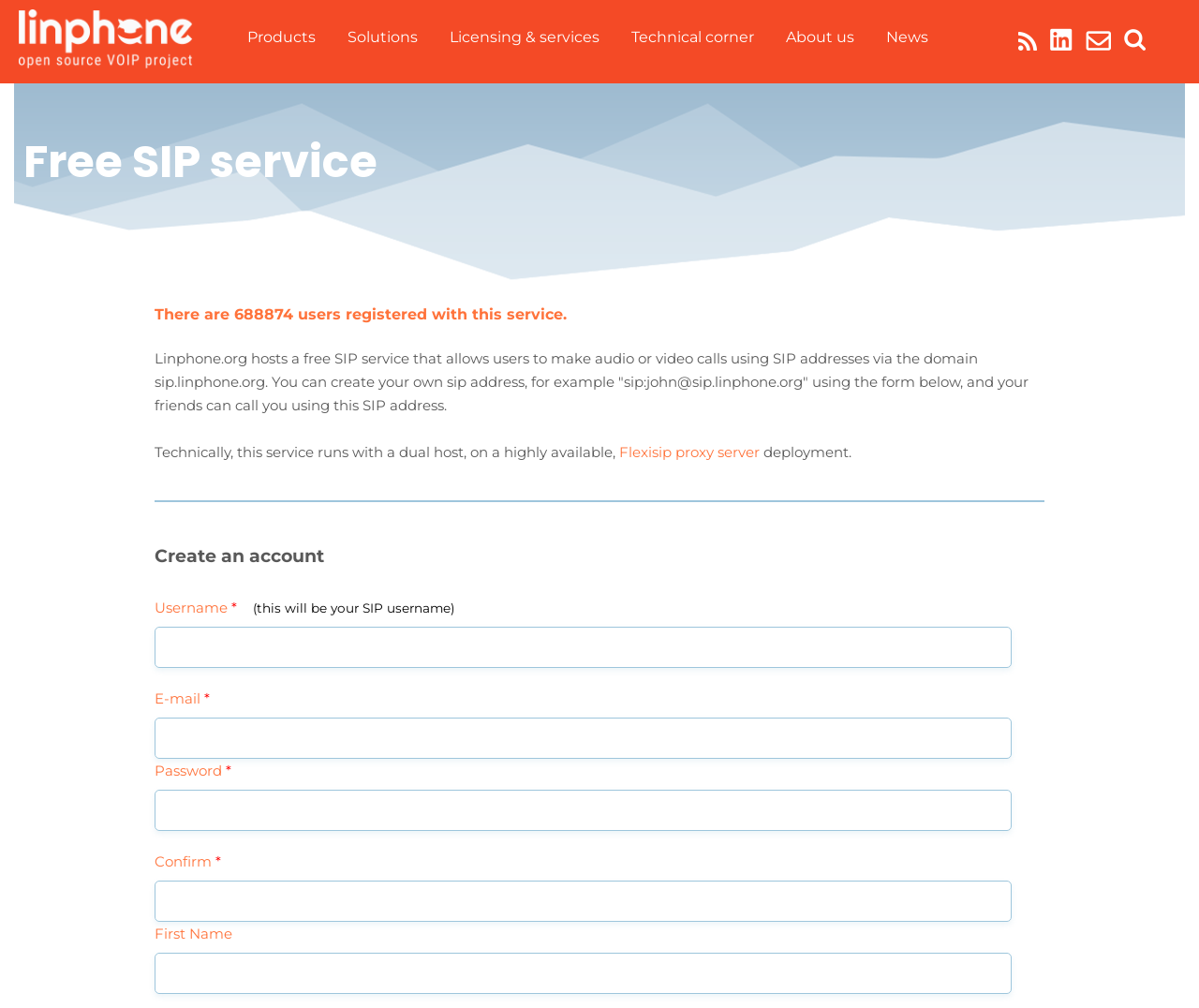Determine the bounding box coordinates of the clickable region to carry out the instruction: "Create an account".

[0.129, 0.536, 0.871, 0.569]